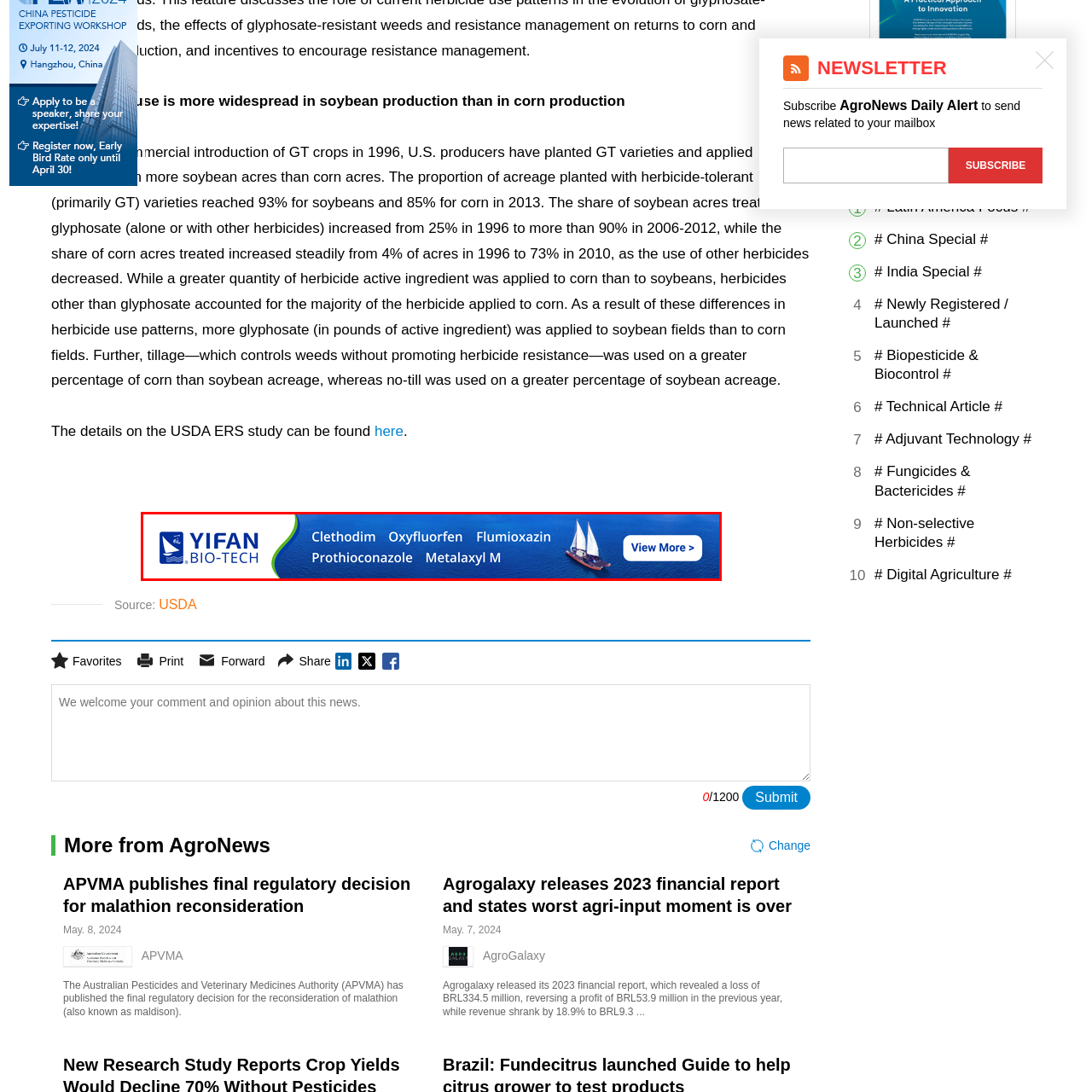Pay attention to the red boxed area, What does the sailing ship symbolize? Provide a one-word or short phrase response.

Innovation and progress